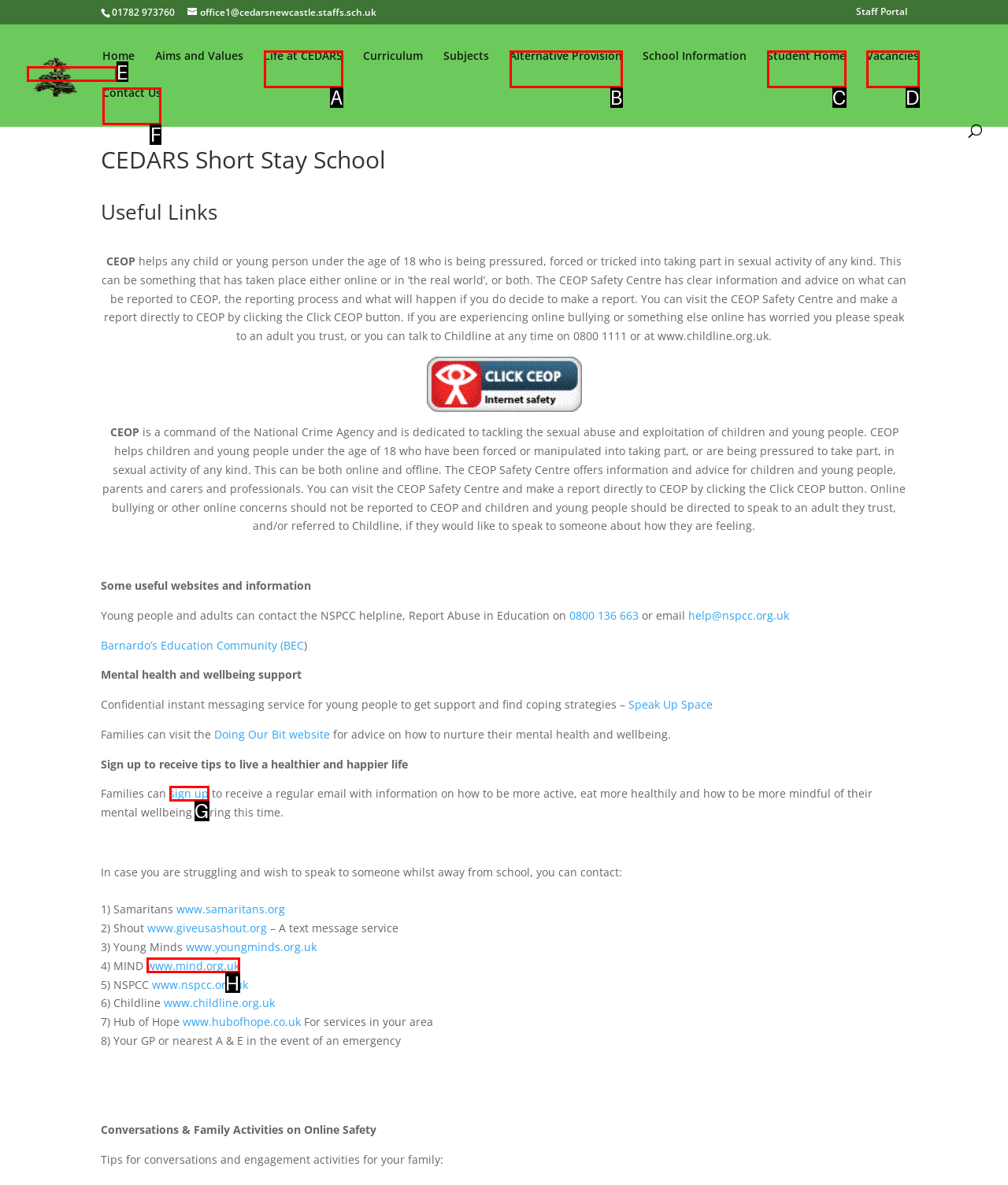Look at the highlighted elements in the screenshot and tell me which letter corresponds to the task: Contact 'CEDARS Short Stay School'.

F